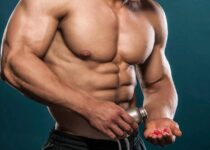What is the color of the background?
Based on the image, provide your answer in one word or phrase.

Vibrant blue